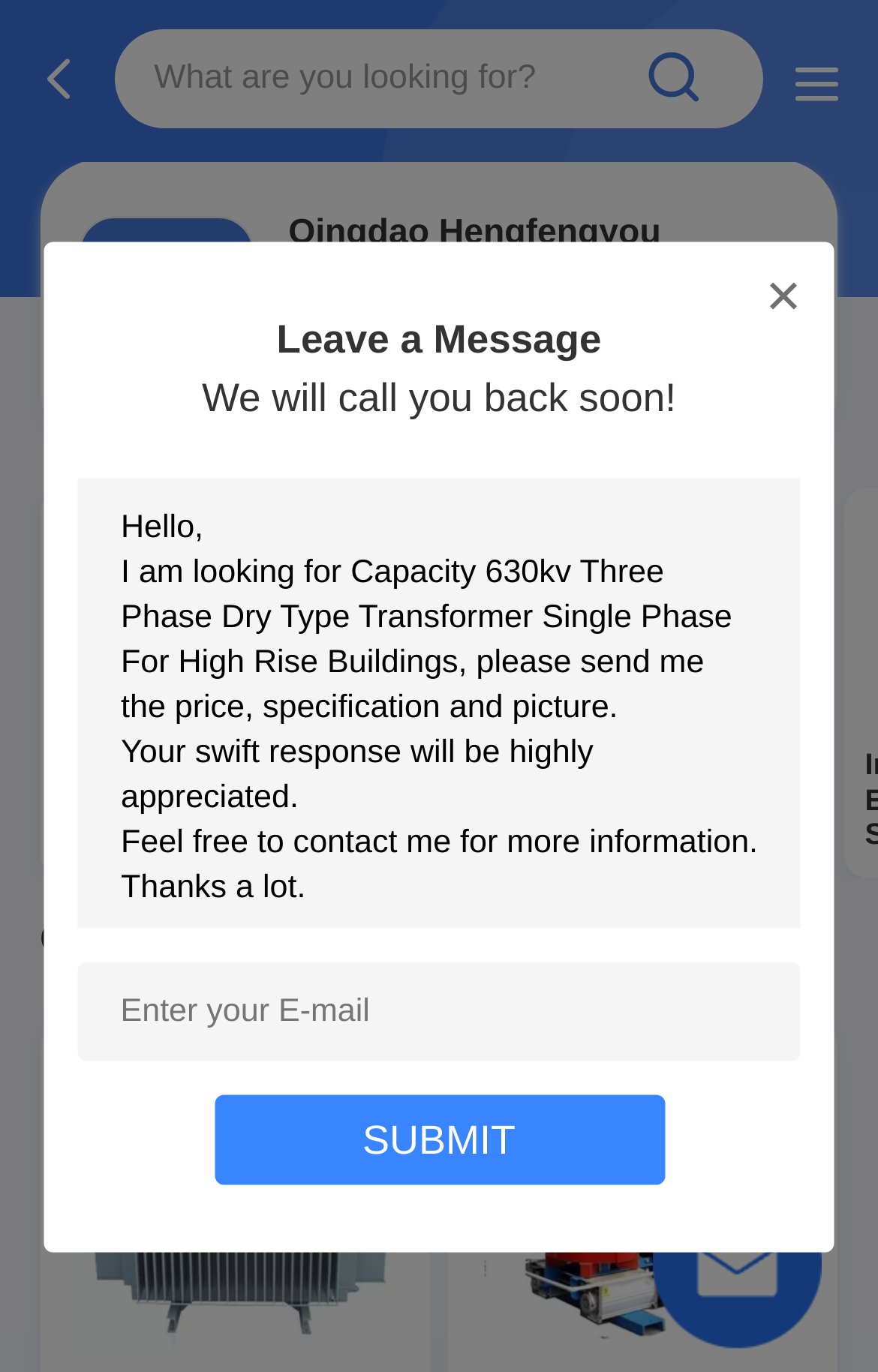Pinpoint the bounding box coordinates of the clickable area needed to execute the instruction: "Request a quote". The coordinates should be specified as four float numbers between 0 and 1, i.e., [left, top, right, bottom].

[0.744, 0.902, 0.938, 0.938]